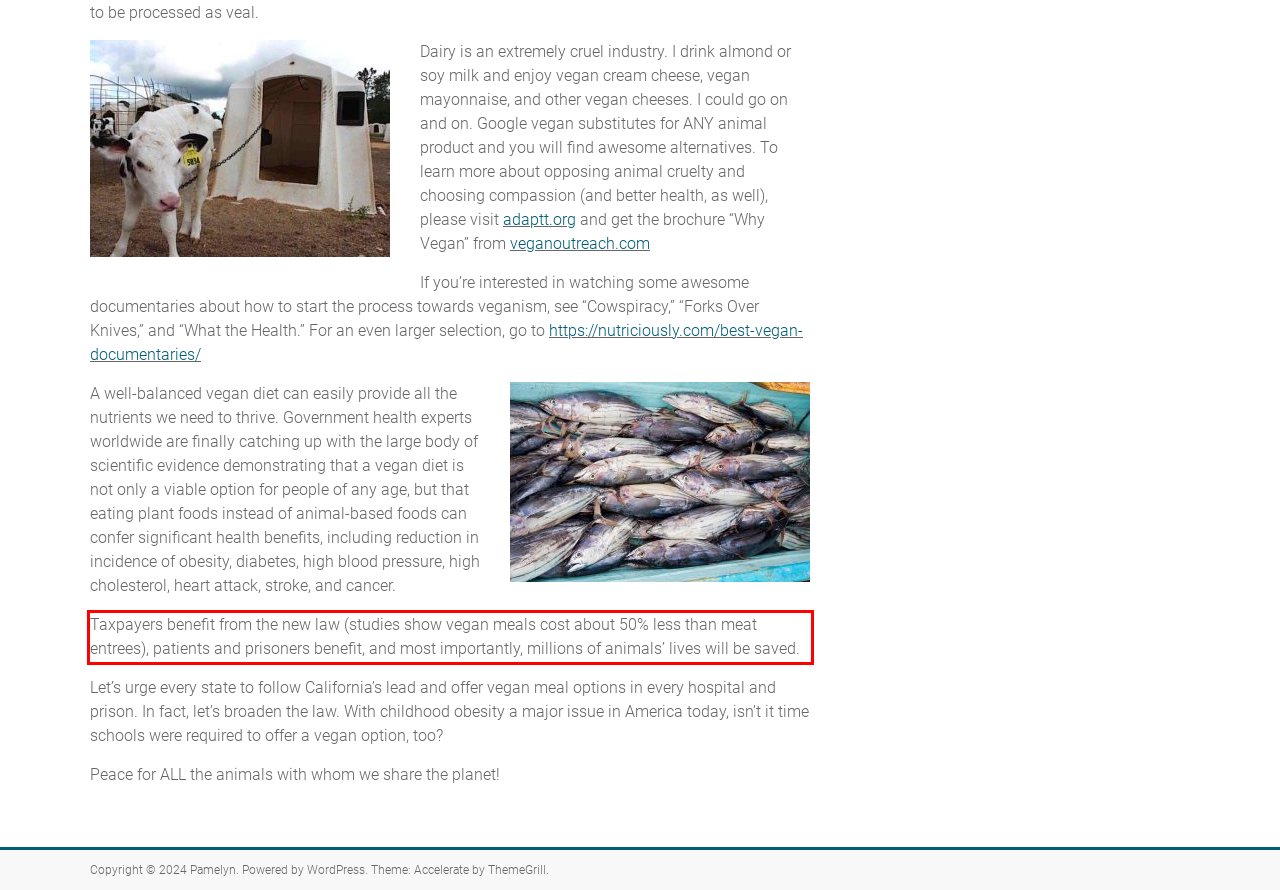Identify the text inside the red bounding box on the provided webpage screenshot by performing OCR.

Taxpayers benefit from the new law (studies show vegan meals cost about 50% less than meat entrees), patients and prisoners benefit, and most importantly, millions of animals’ lives will be saved.